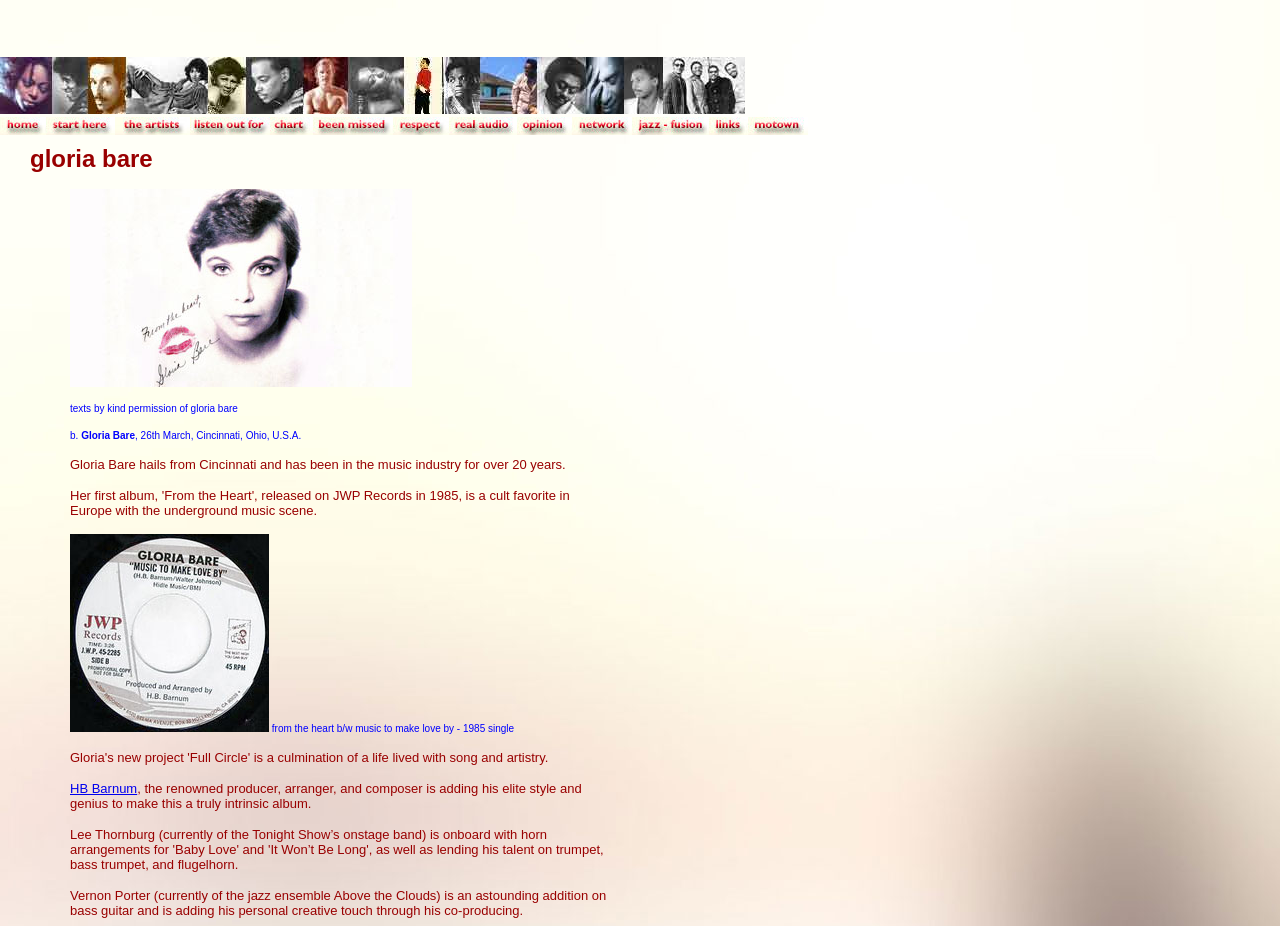Answer the question below using just one word or a short phrase: 
What is the name of the jazz ensemble mentioned on this page?

Above the Clouds